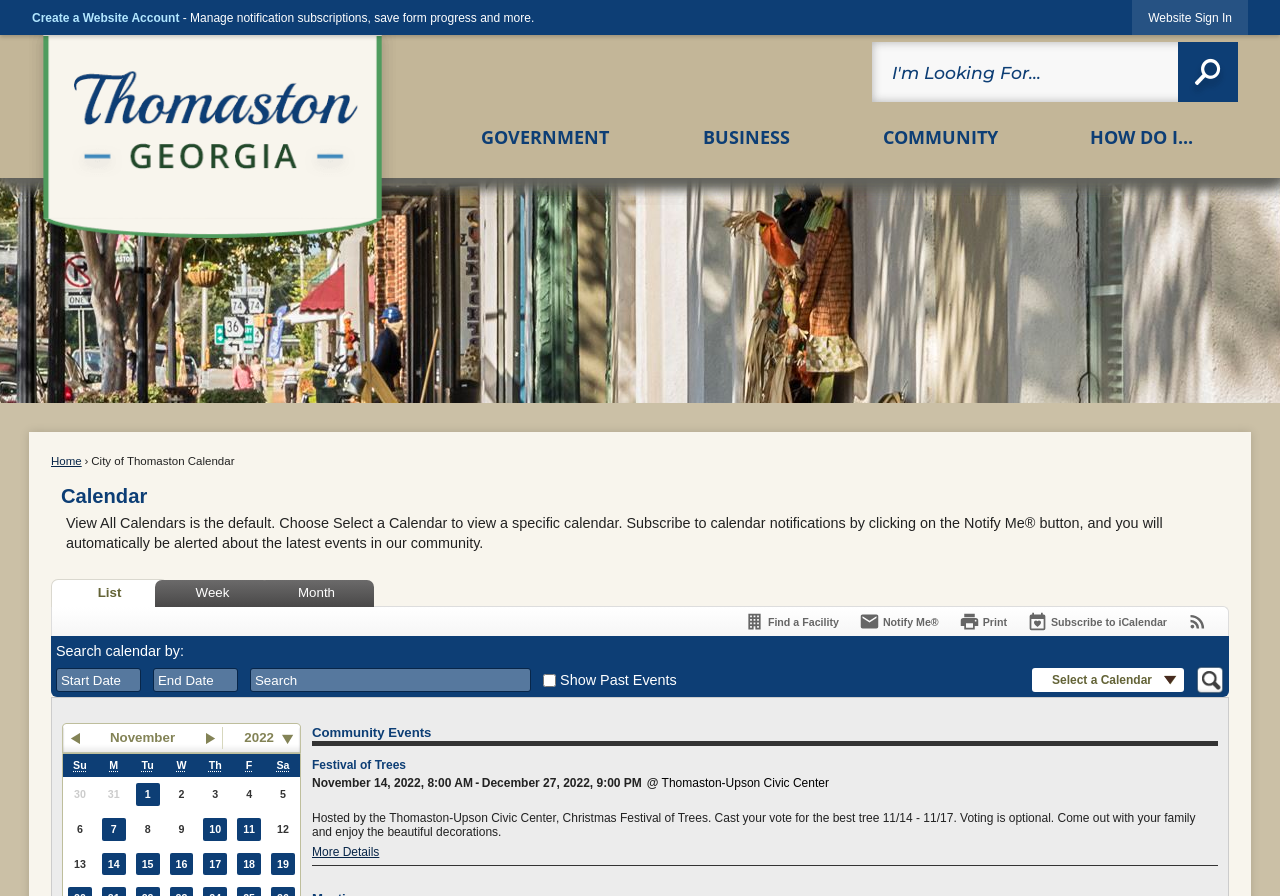Please identify the bounding box coordinates of where to click in order to follow the instruction: "Click on the 'Create a Website Account' button".

[0.025, 0.012, 0.14, 0.028]